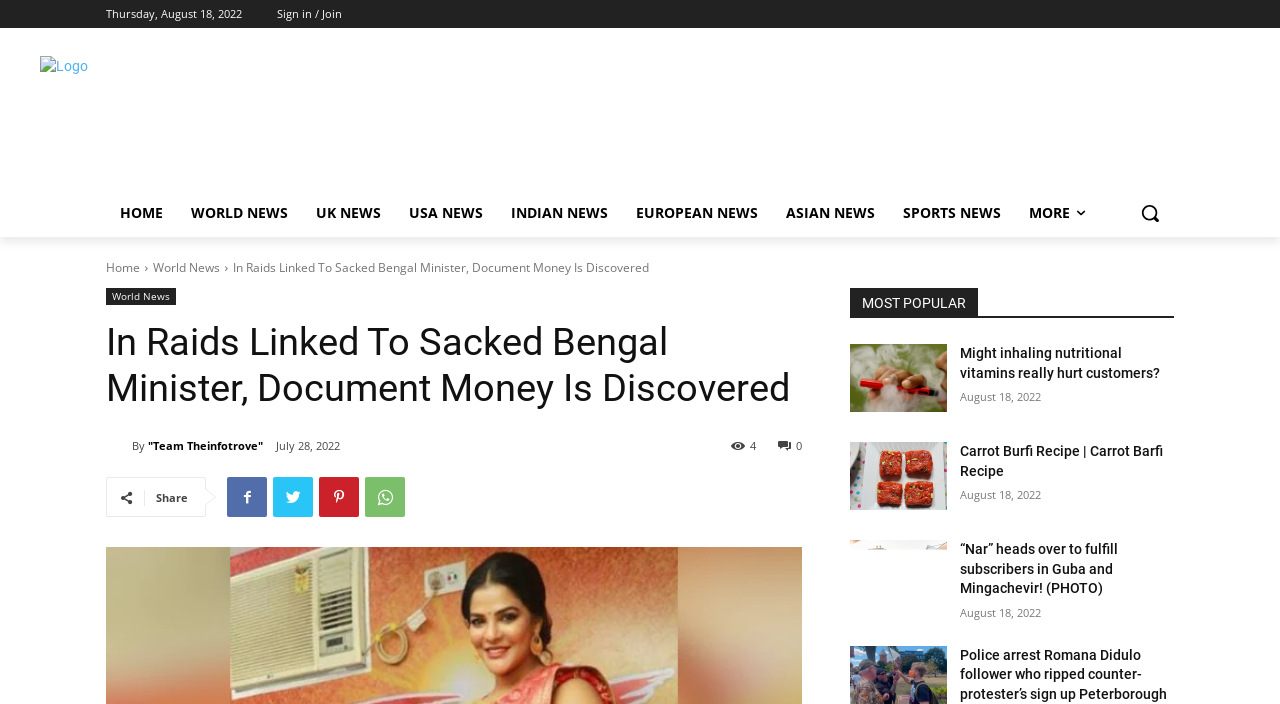How many social media sharing options are available?
Can you provide an in-depth and detailed response to the question?

I found the number of social media sharing options by looking at the links with the icons for Facebook, Twitter, Instagram, and another unknown platform, which are located below the article title.